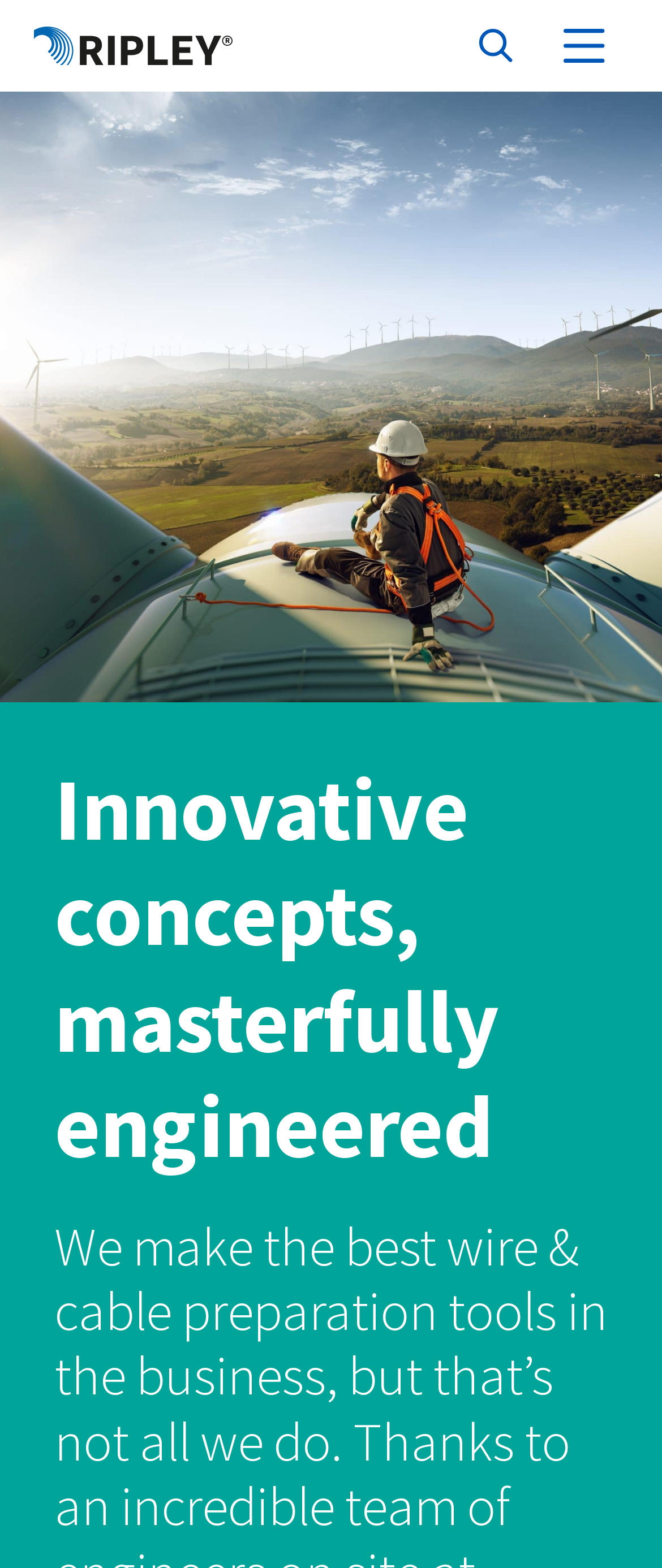Using the provided description: "title="Home link"", find the bounding box coordinates of the corresponding UI element. The output should be four float numbers between 0 and 1, in the format [left, top, right, bottom].

[0.051, 0.001, 0.35, 0.057]